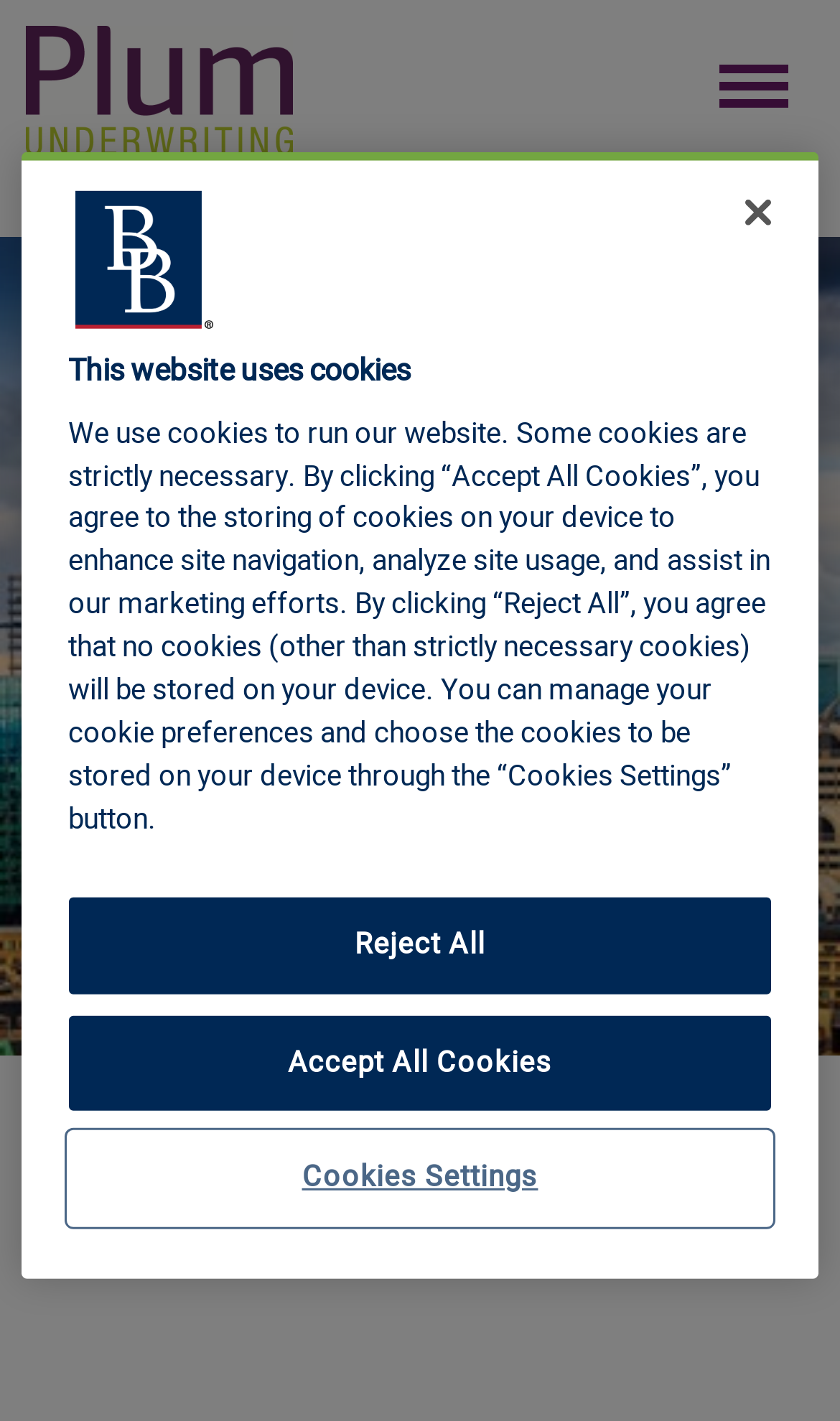Please give a one-word or short phrase response to the following question: 
What is the purpose of the cookies on this website?

Enhance site navigation